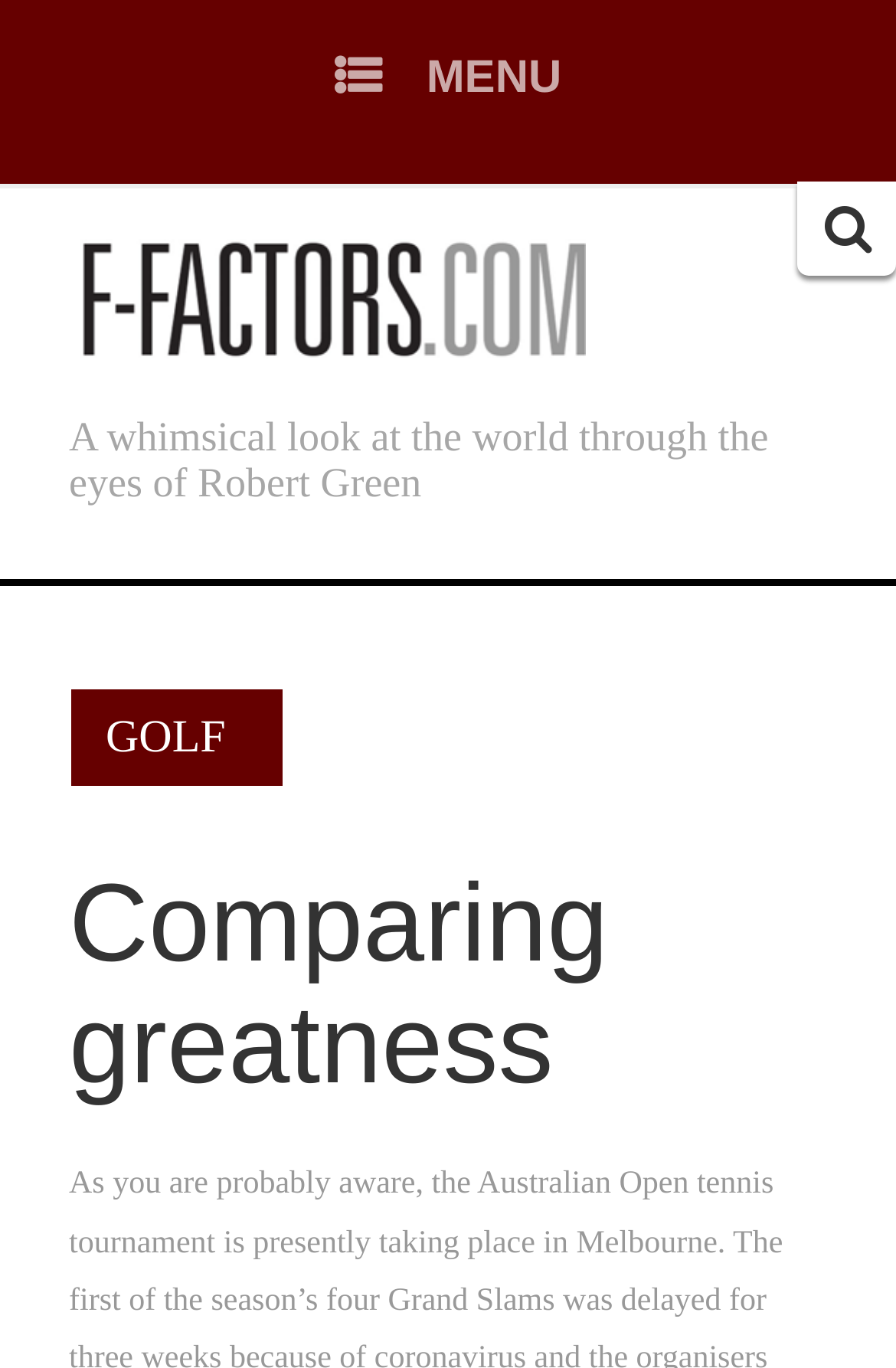Determine the bounding box coordinates (top-left x, top-left y, bottom-right x, bottom-right y) of the UI element described in the following text: Skip to content

[0.077, 0.0, 0.444, 0.079]